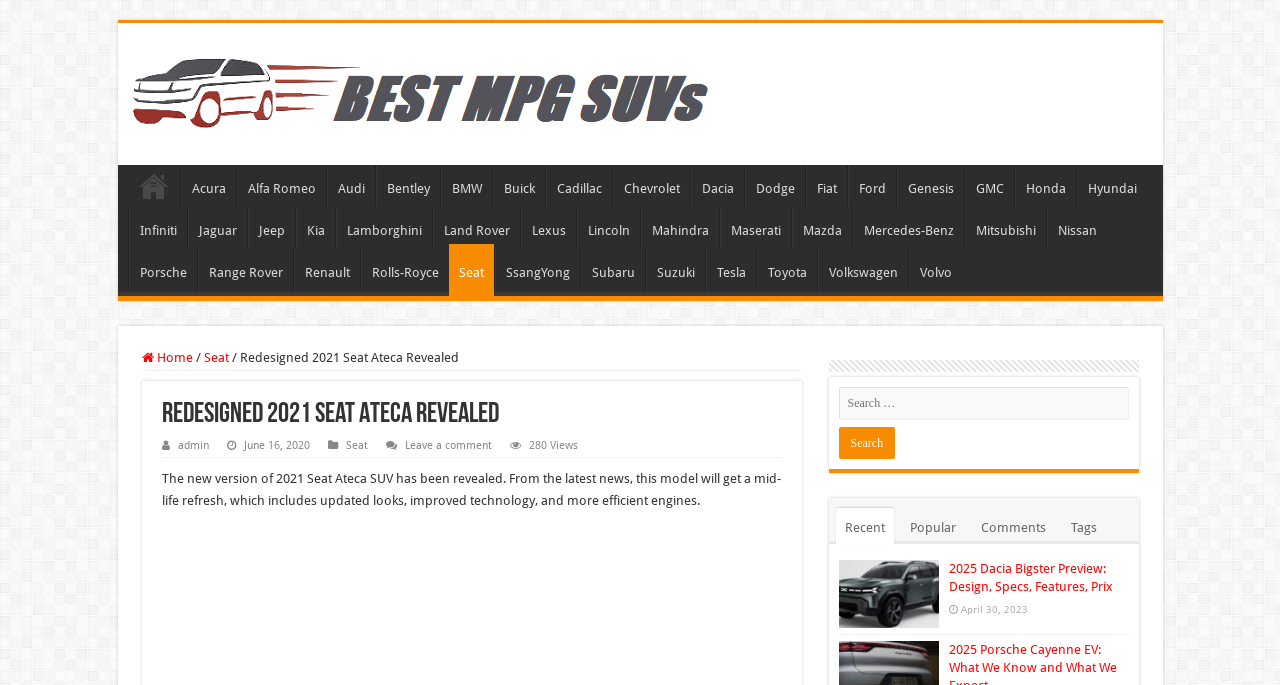Please determine the bounding box coordinates for the element that should be clicked to follow these instructions: "View recent posts".

[0.653, 0.742, 0.698, 0.794]